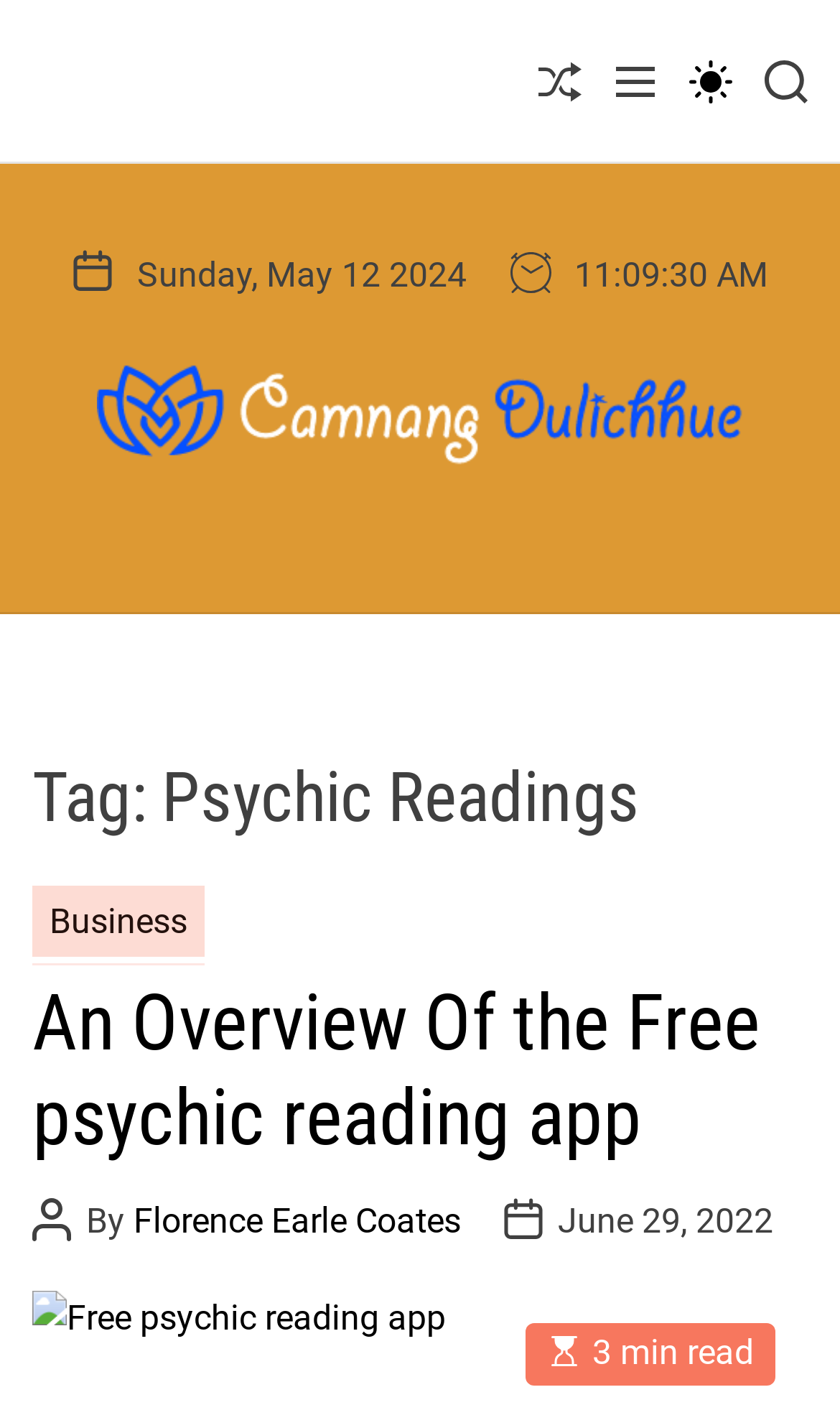Carefully examine the image and provide an in-depth answer to the question: What is the date of the latest article?

I found the date of the latest article by looking at the text 'June 29, 2022' which is located below the author's name 'Florence Earle Coates'.